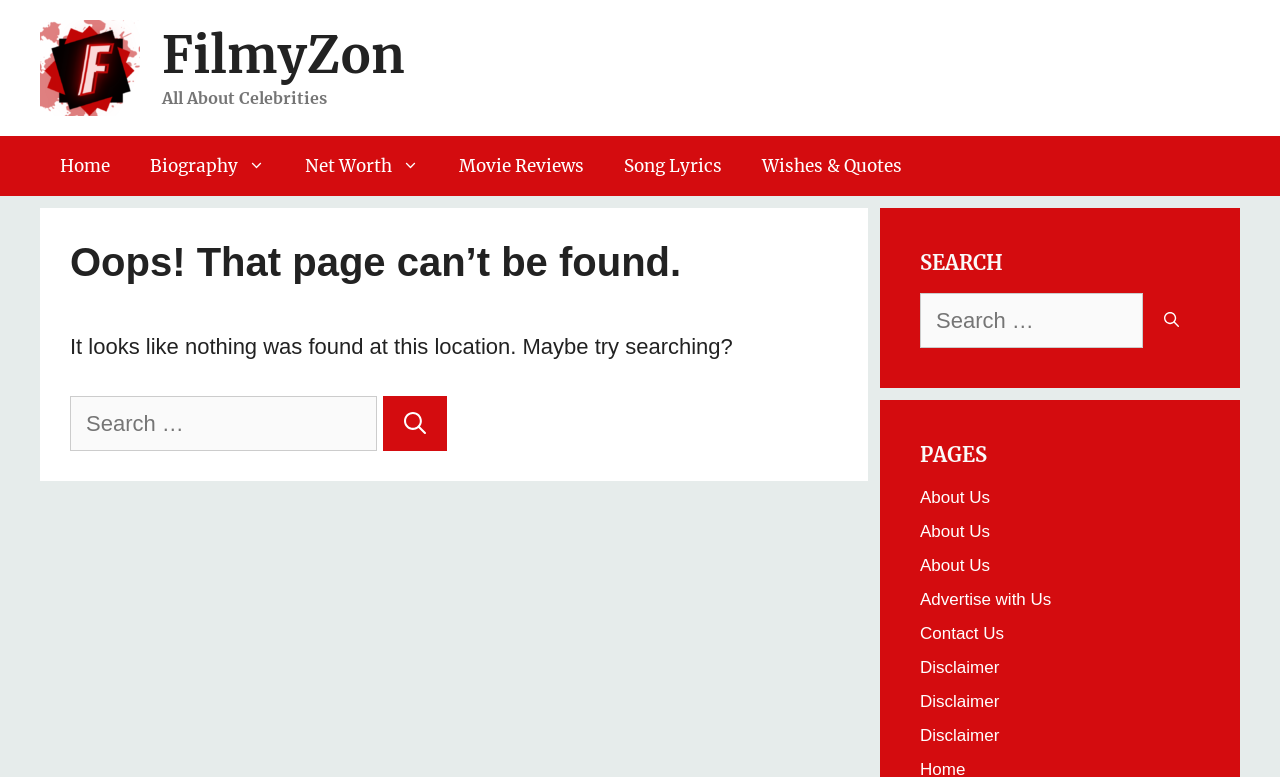Locate the bounding box coordinates of the element I should click to achieve the following instruction: "Click on Super Bond Adhesive Pvt. Ltd.".

None